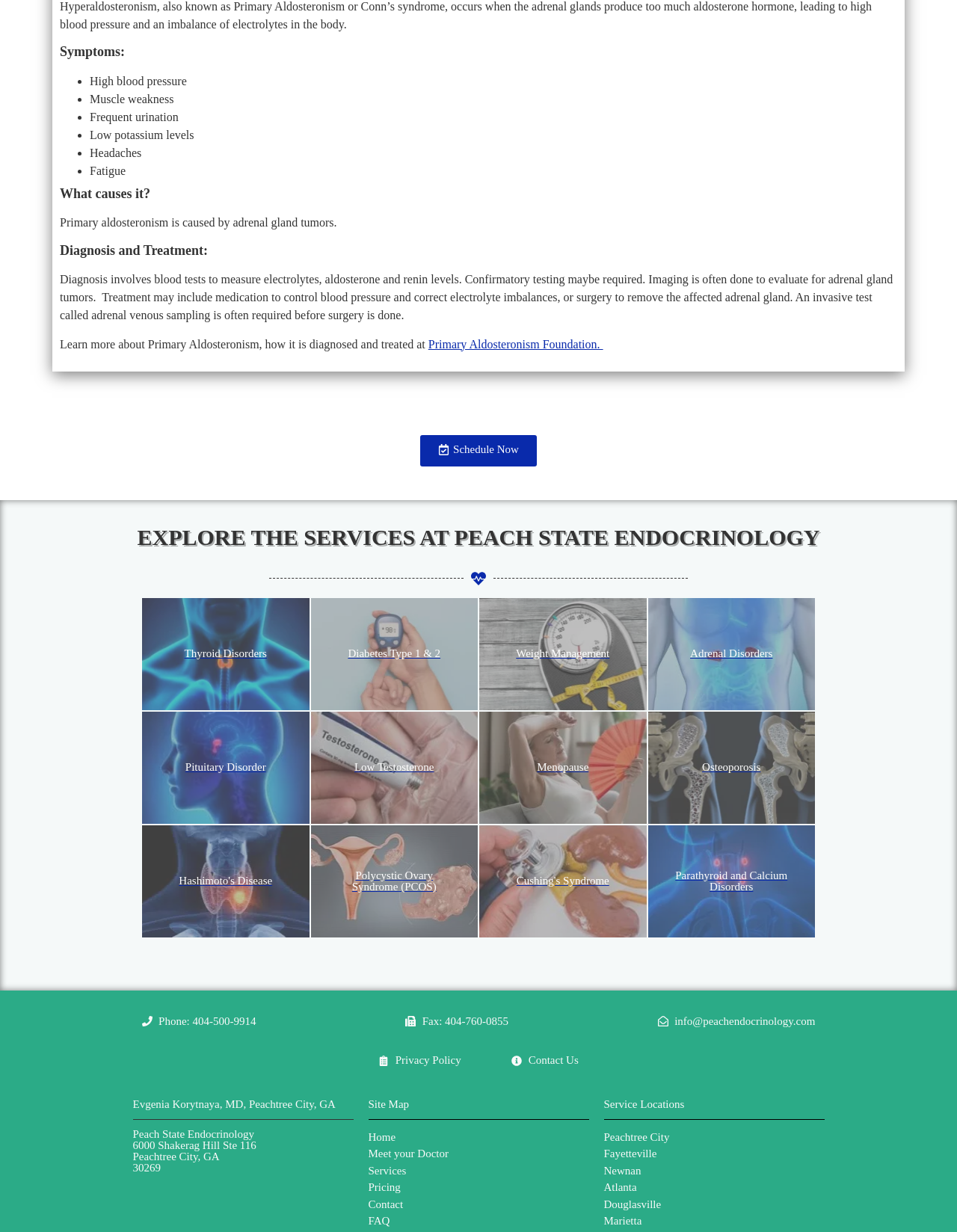Using a single word or phrase, answer the following question: 
What is the purpose of the 'Schedule Now' button?

To schedule an appointment